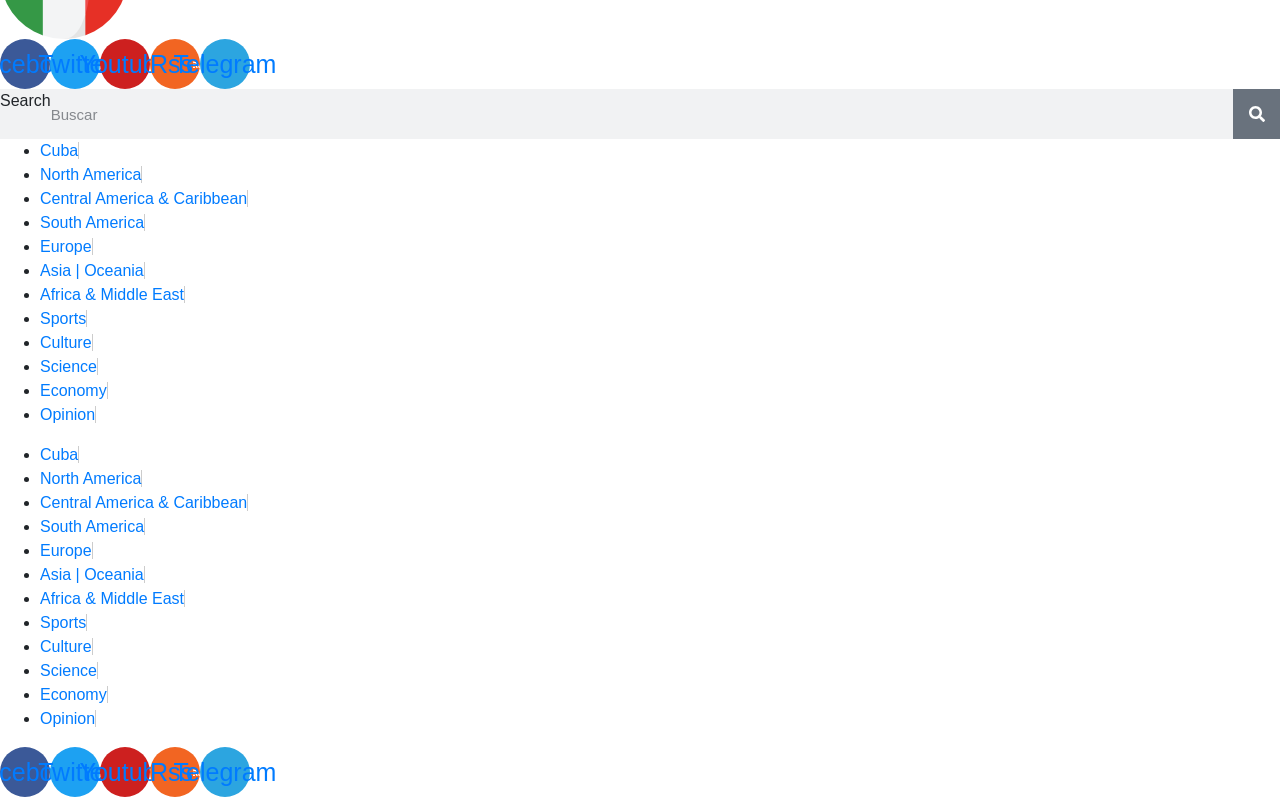Identify the bounding box coordinates for the UI element described as: "Africa & Middle East".

[0.031, 0.359, 0.145, 0.381]